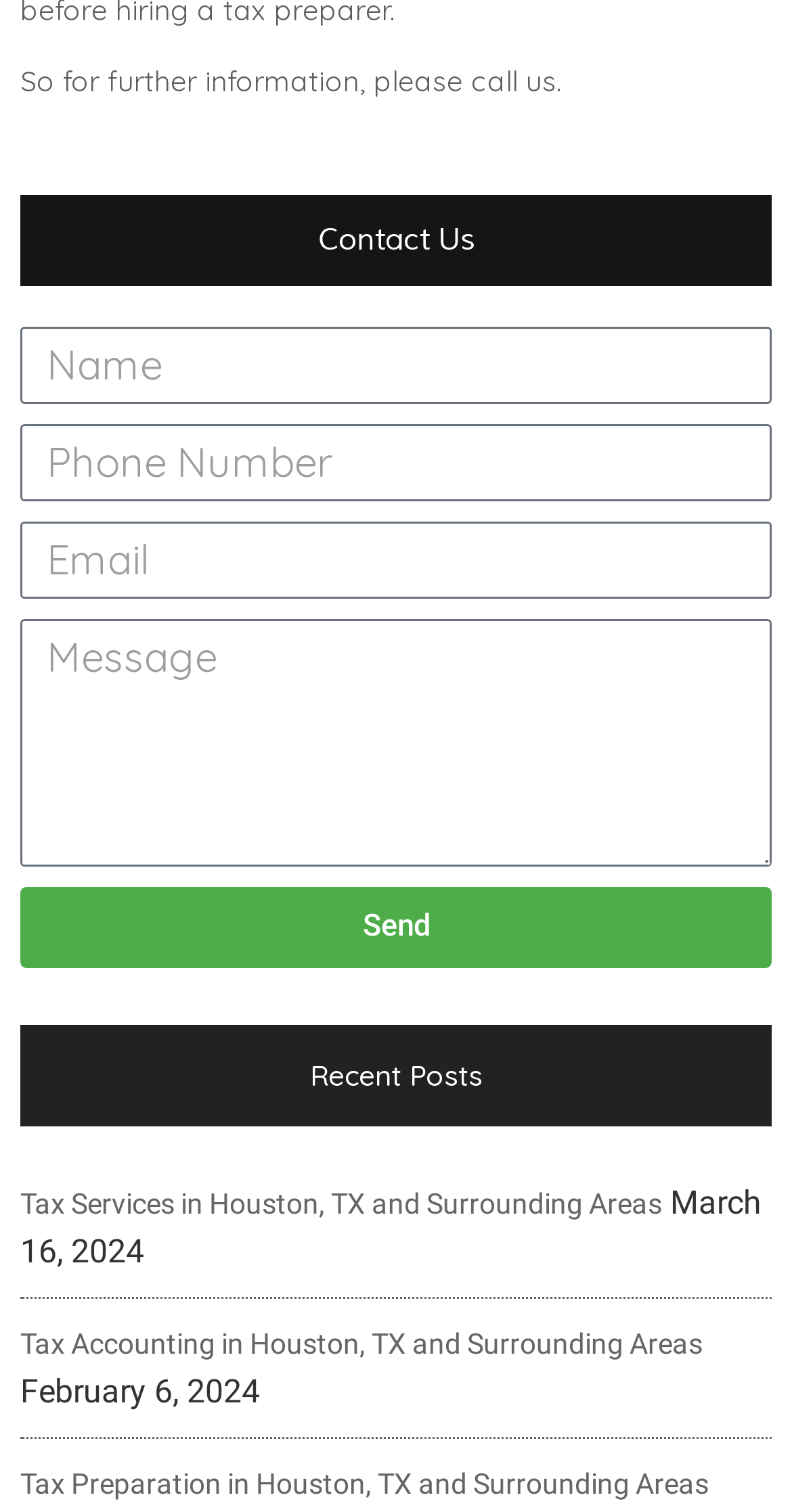Kindly determine the bounding box coordinates of the area that needs to be clicked to fulfill this instruction: "Input your phone number".

[0.026, 0.28, 0.974, 0.331]